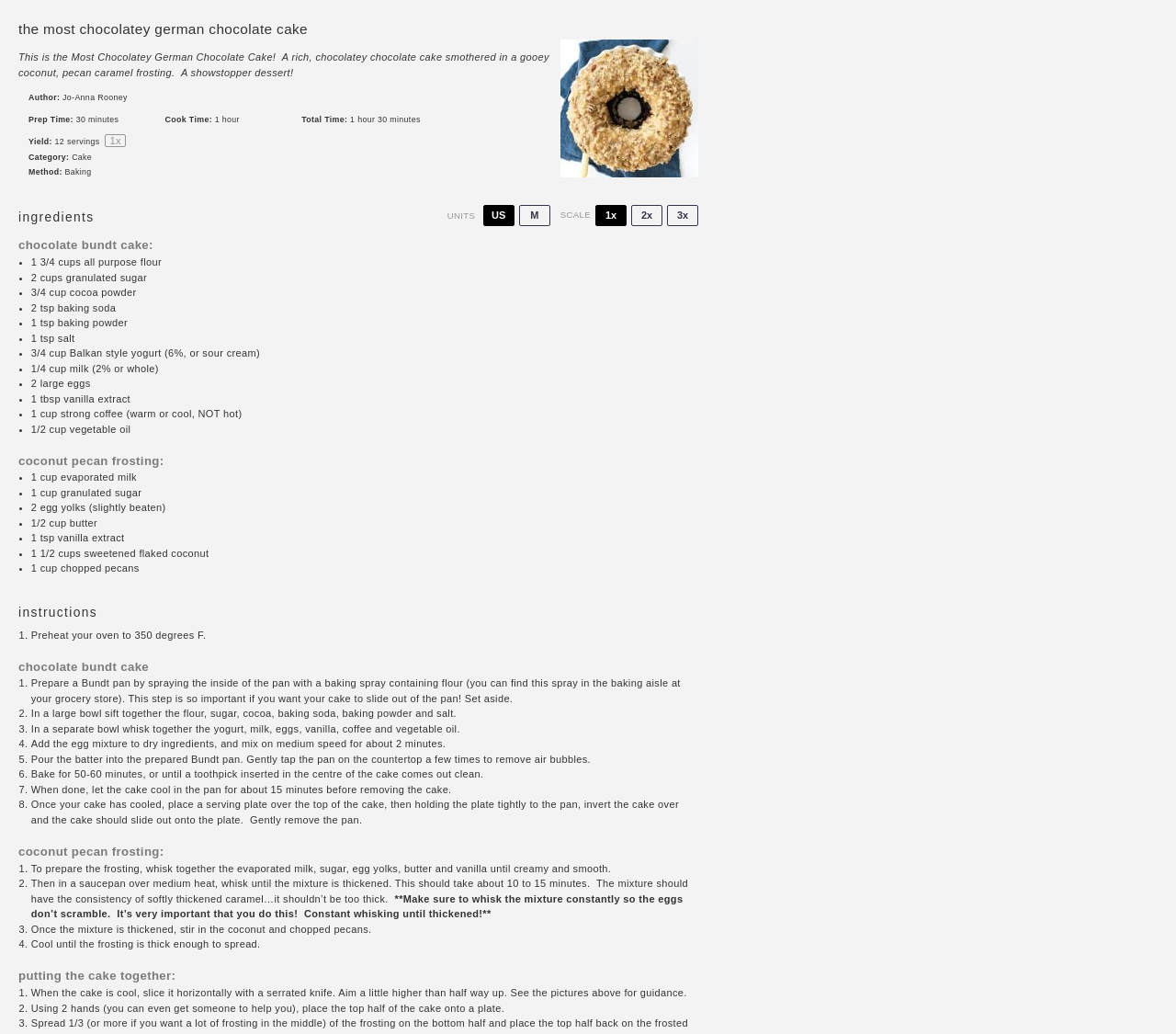Provide your answer to the question using just one word or phrase: What type of flour is required for this recipe?

all purpose flour